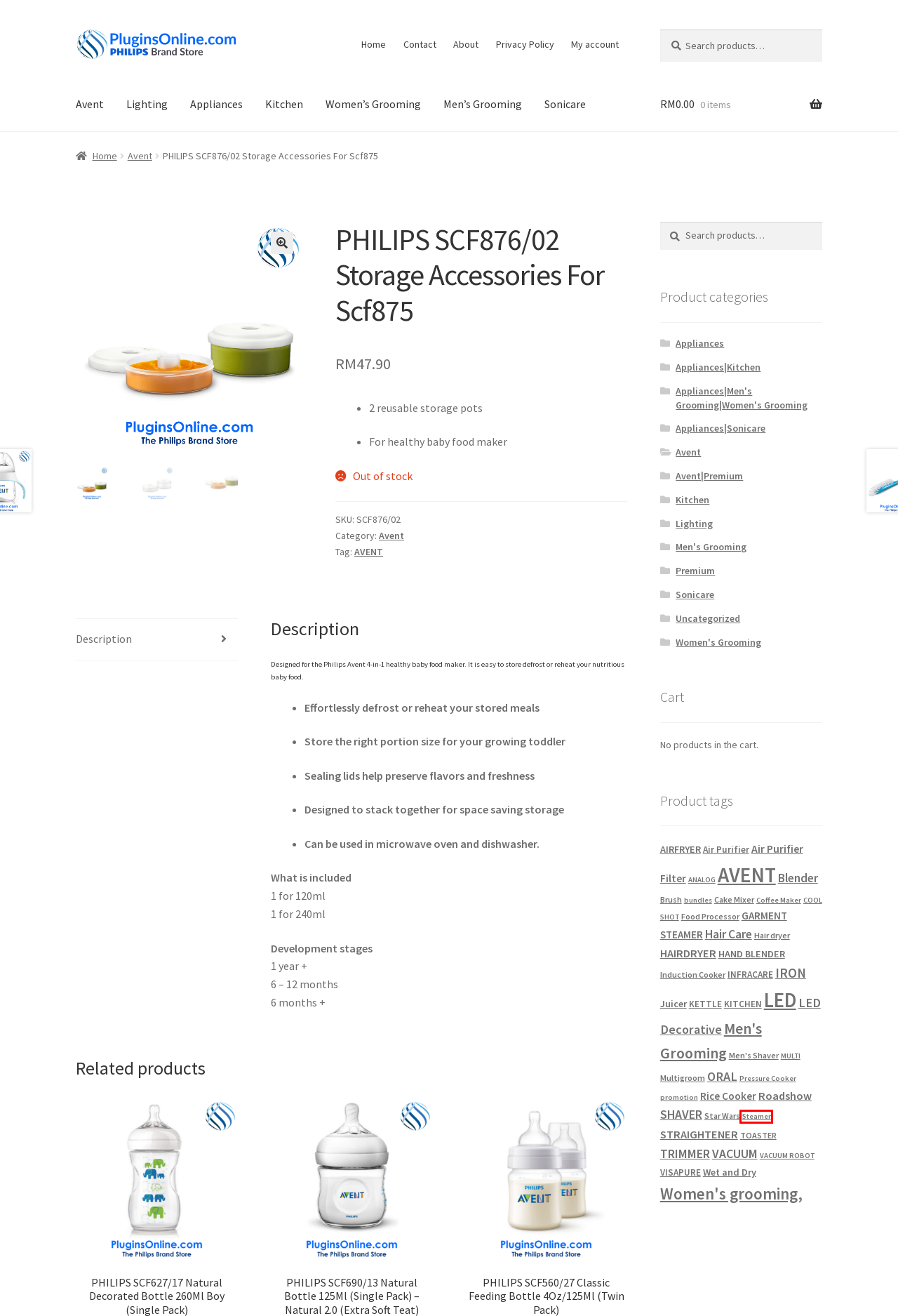Consider the screenshot of a webpage with a red bounding box around an element. Select the webpage description that best corresponds to the new page after clicking the element inside the red bounding box. Here are the candidates:
A. Women’s Grooming – PluginsOnline
B. AVENT – PluginsOnline
C. COOL SHOT – PluginsOnline
D. LED Decorative – PluginsOnline
E. VACUUM – PluginsOnline
F. ANALOG – PluginsOnline
G. ORAL – PluginsOnline
H. Steamer – PluginsOnline

H